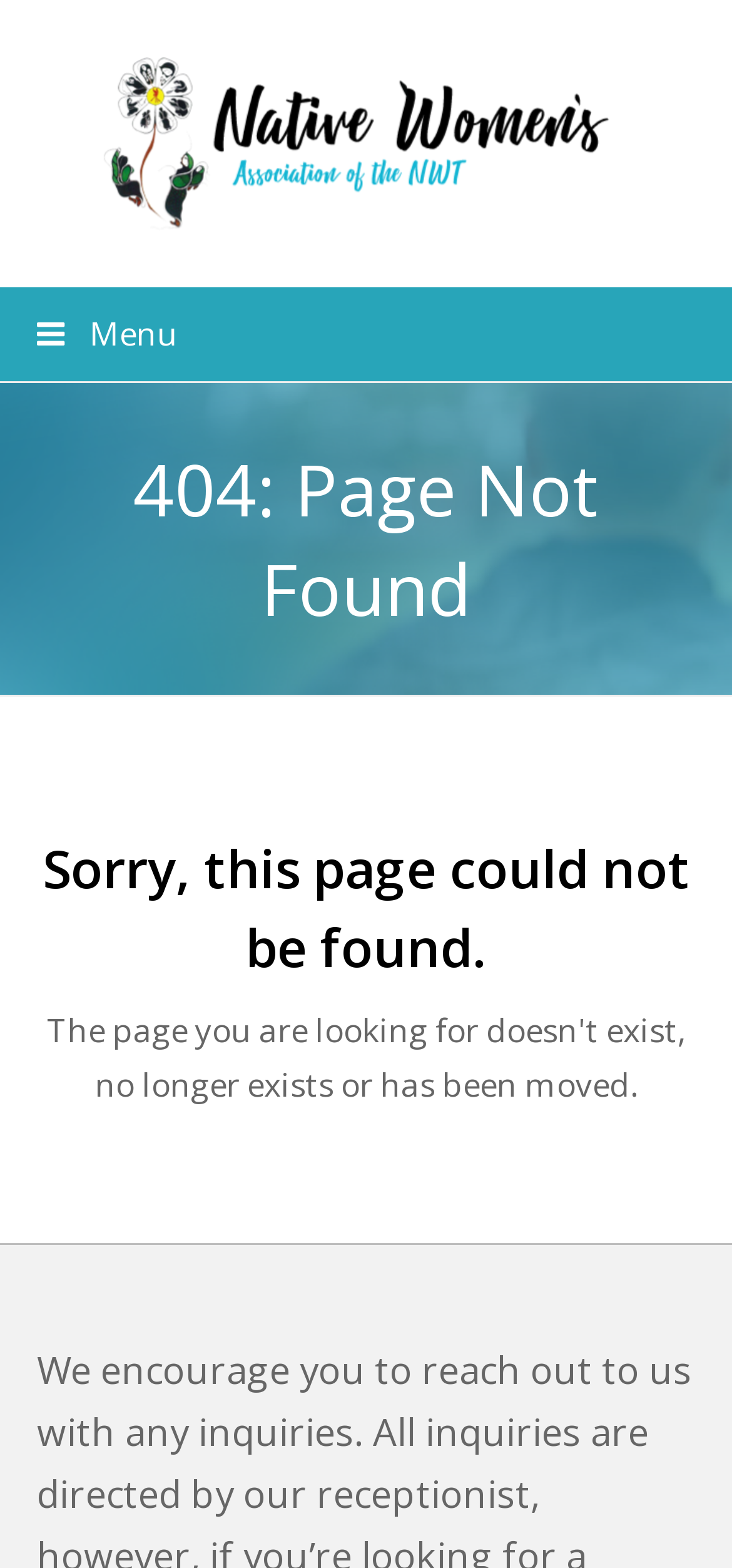Provide a thorough description of this webpage.

The webpage displays a "Page not found" error message. At the top, there is a layout table spanning almost the entire width of the page, containing a link to "NATIVE WOMEN'S ASSOCIATION OF THE NWT" with an accompanying image of the same name. Below this, a "Menu" button is located.

The main content of the page is divided into two sections. The top section is a header area with a prominent heading "404: Page Not Found". The bottom section contains an article with a heading "Sorry, this page could not be found." This article takes up most of the page's vertical space.